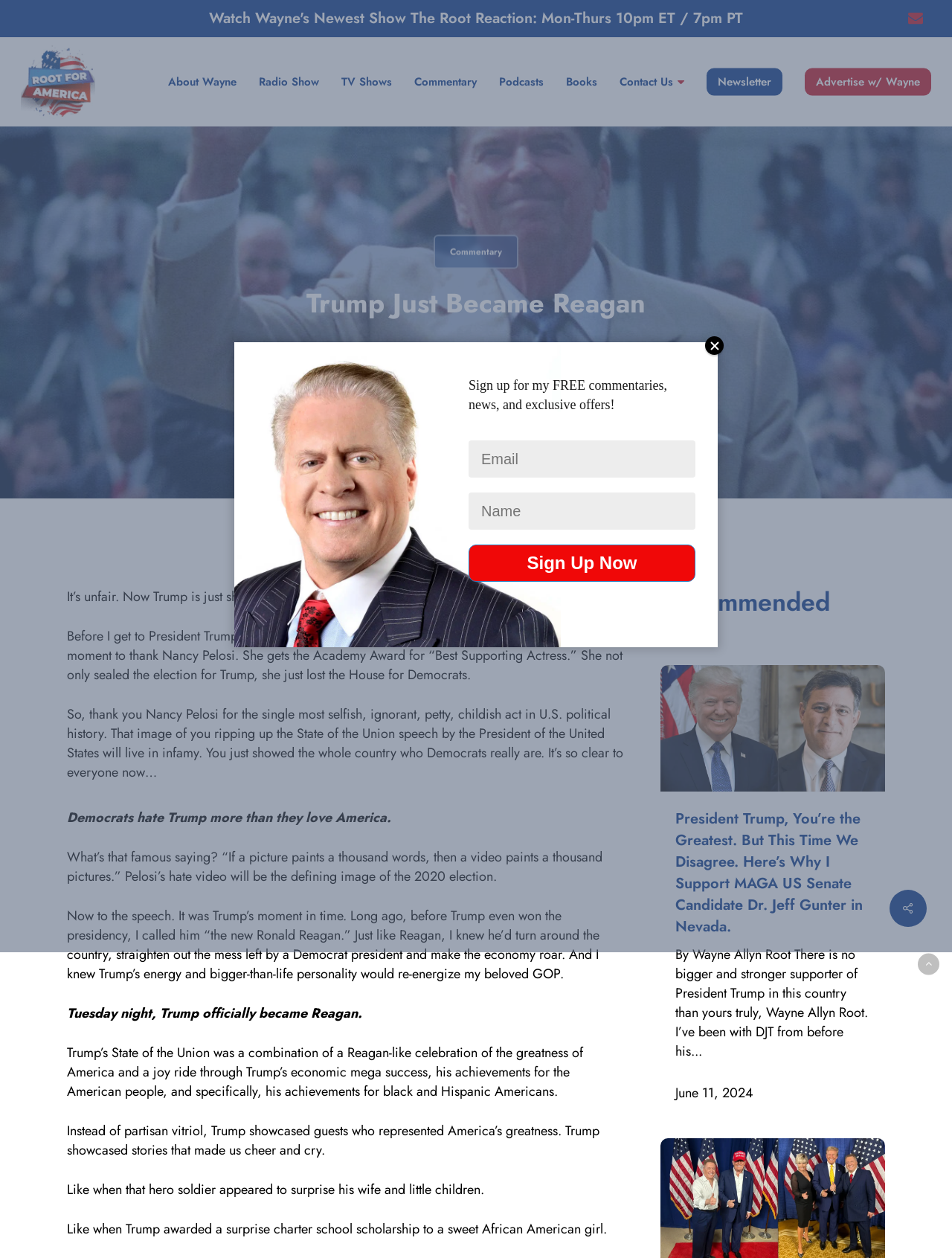Locate and generate the text content of the webpage's heading.

Trump Just Became Reagan